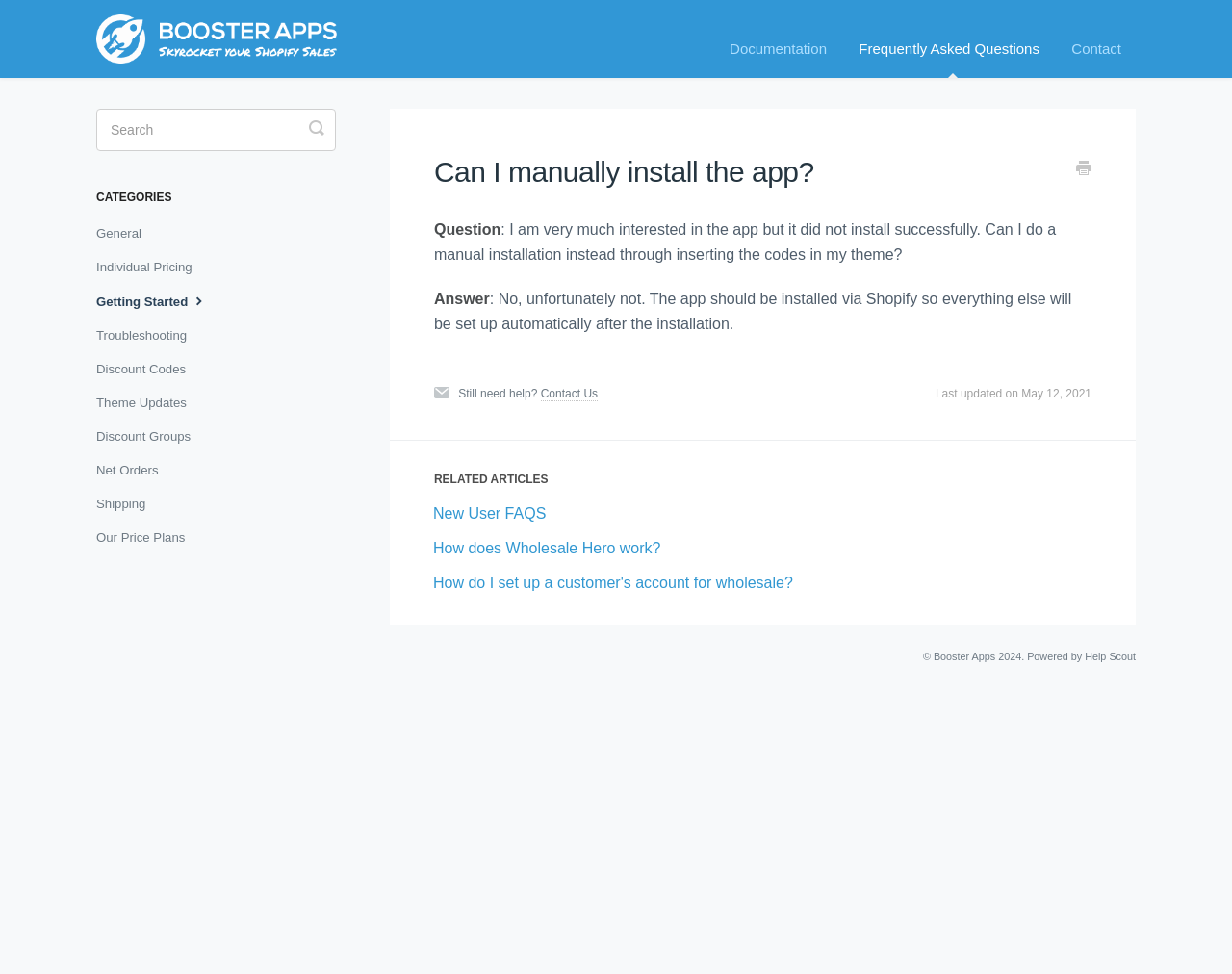What is the last updated date of the article?
Look at the image and respond with a one-word or short-phrase answer.

May 12, 2021